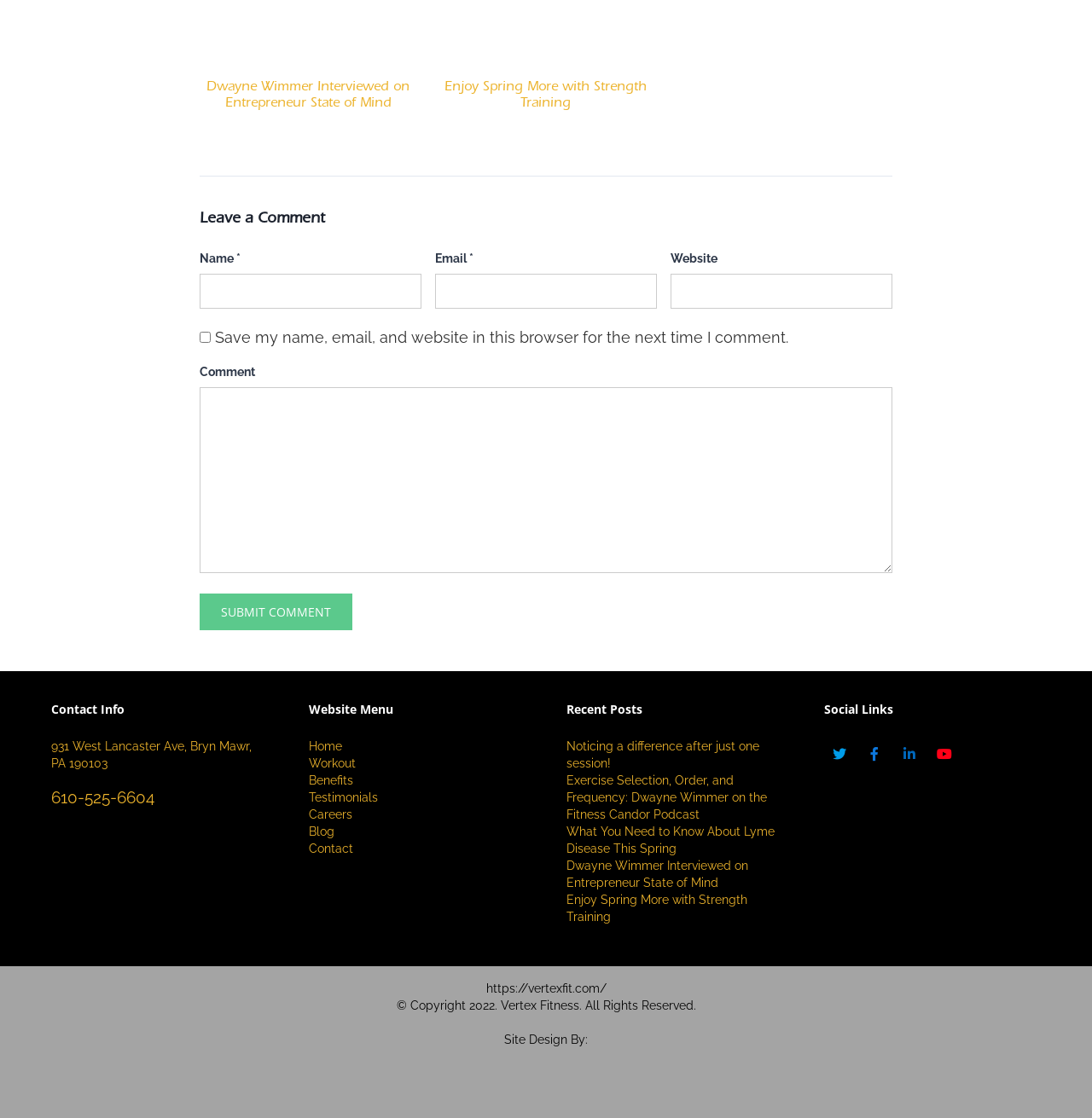Kindly determine the bounding box coordinates of the area that needs to be clicked to fulfill this instruction: "Visit the home page".

[0.283, 0.662, 0.313, 0.674]